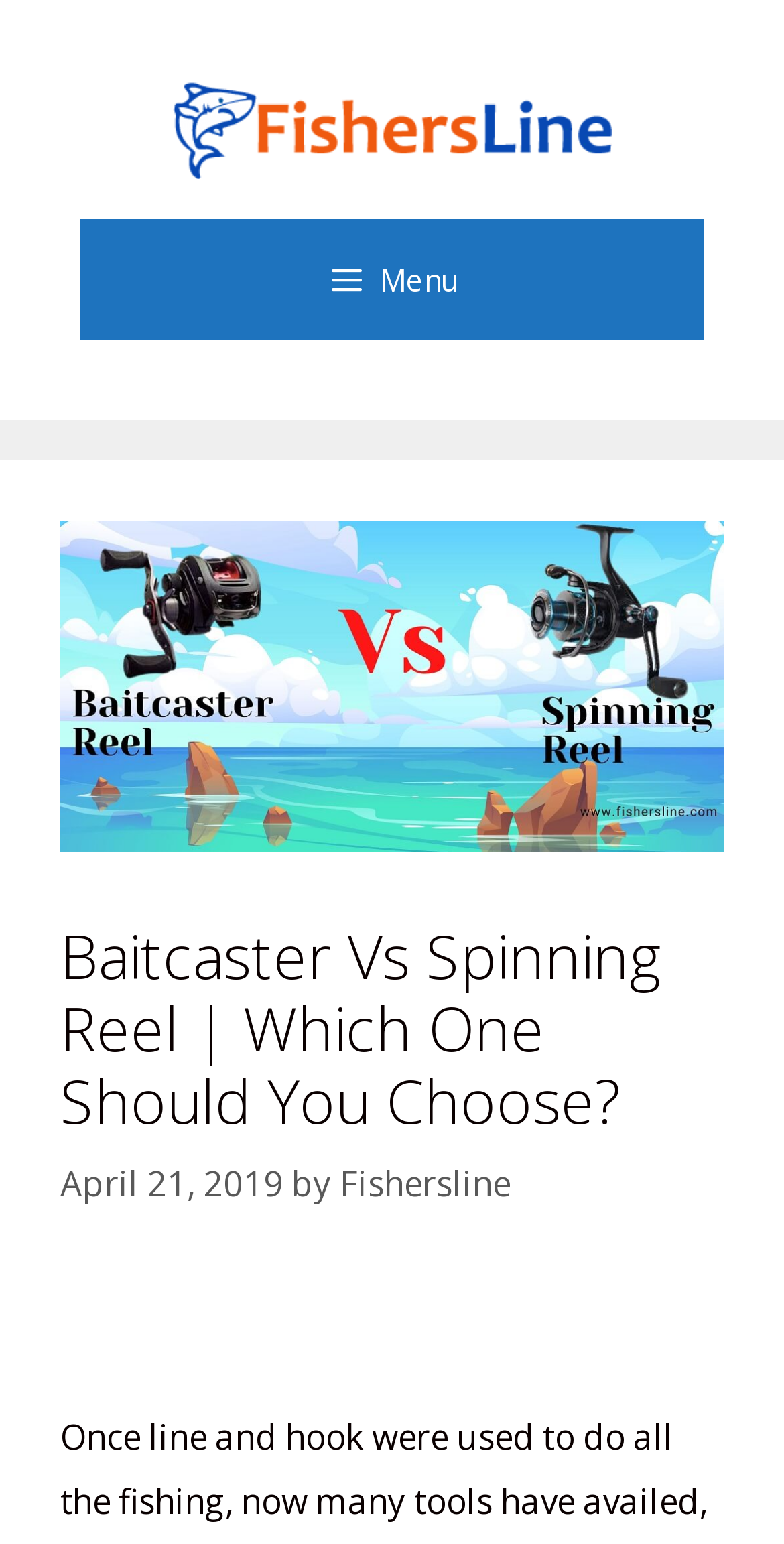Please answer the following question using a single word or phrase: 
Is there a menu button on the webpage?

Yes